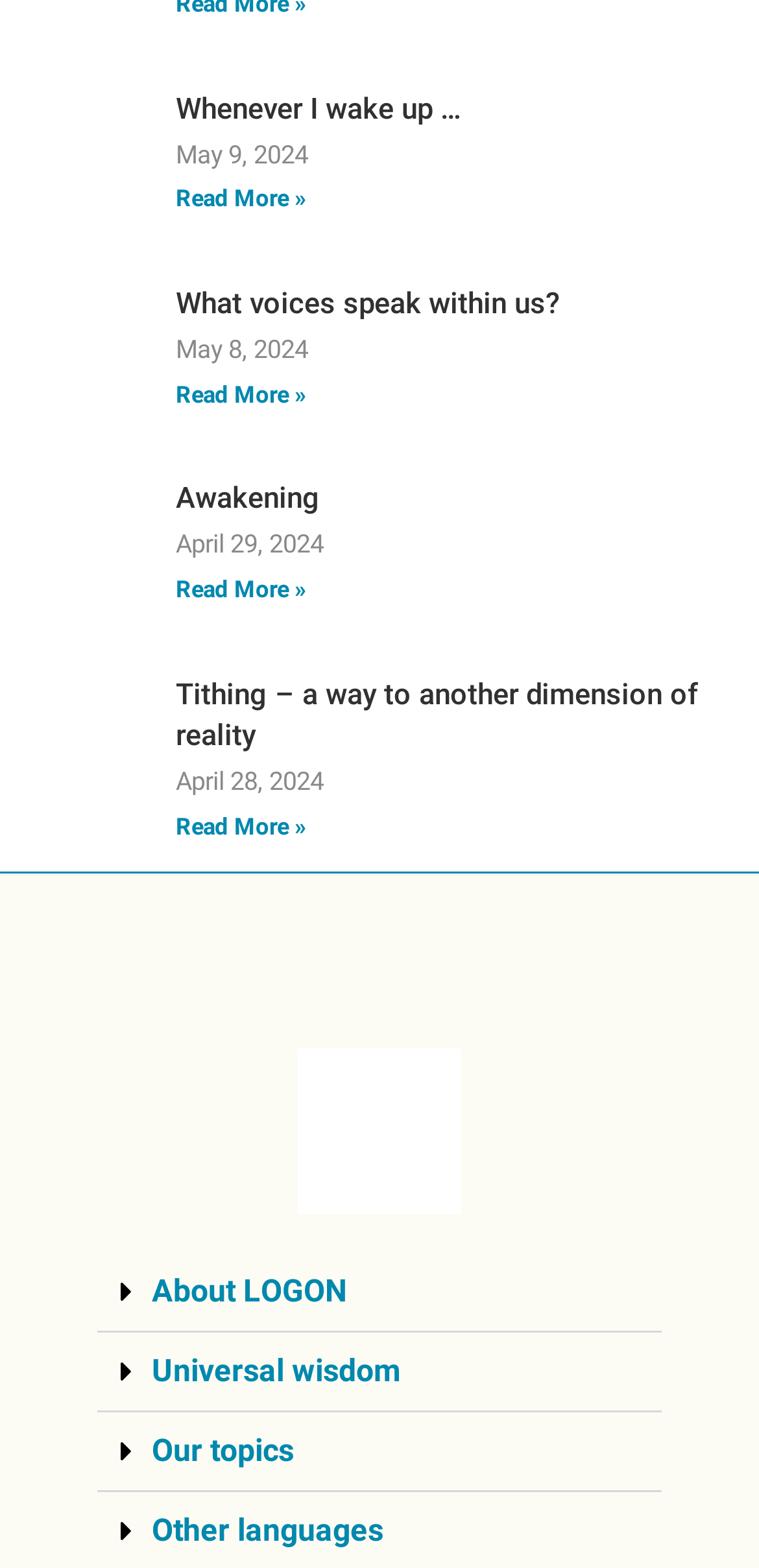Provide a short, one-word or phrase answer to the question below:
What is the image description of the fourth article?

a painting of a waterfall in the middle of a river